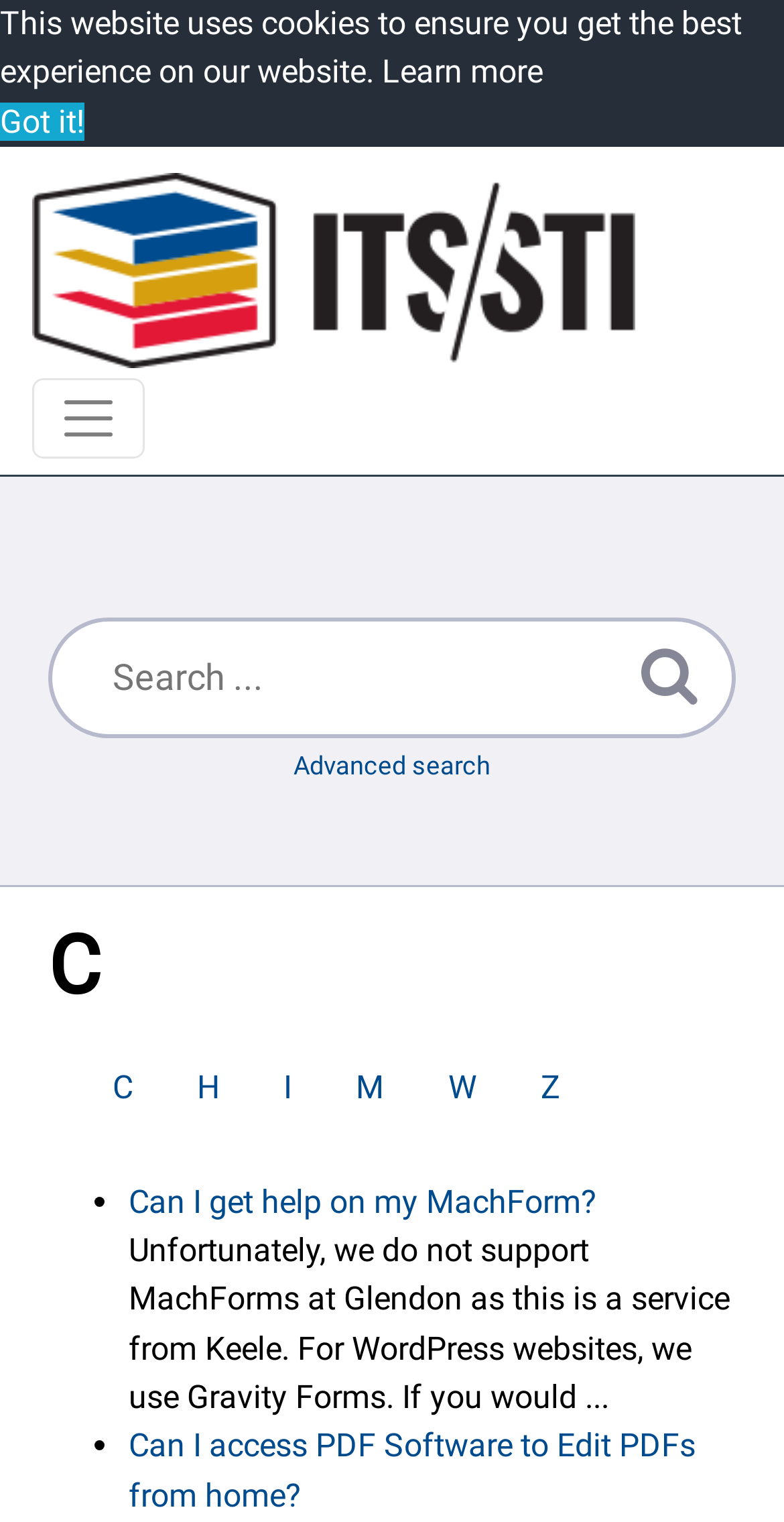Please specify the bounding box coordinates for the clickable region that will help you carry out the instruction: "click on Can I access PDF Software to Edit PDFs from home?".

[0.164, 0.937, 0.887, 0.995]